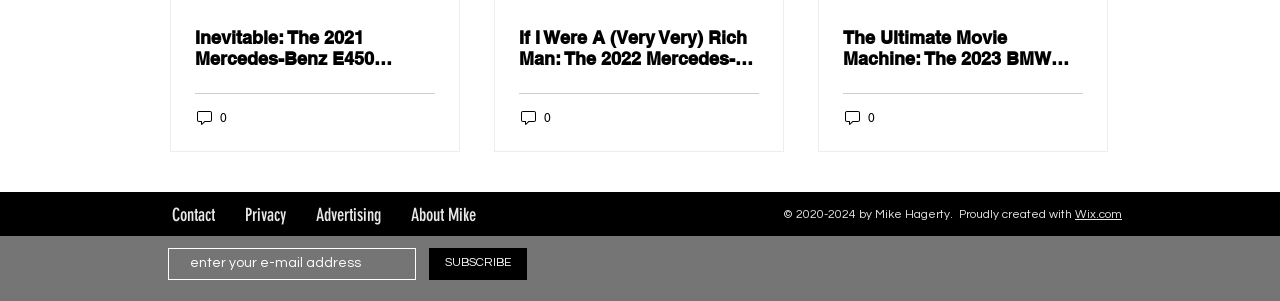Provide the bounding box coordinates for the UI element that is described by this text: "0". The coordinates should be in the form of four float numbers between 0 and 1: [left, top, right, bottom].

[0.152, 0.36, 0.179, 0.423]